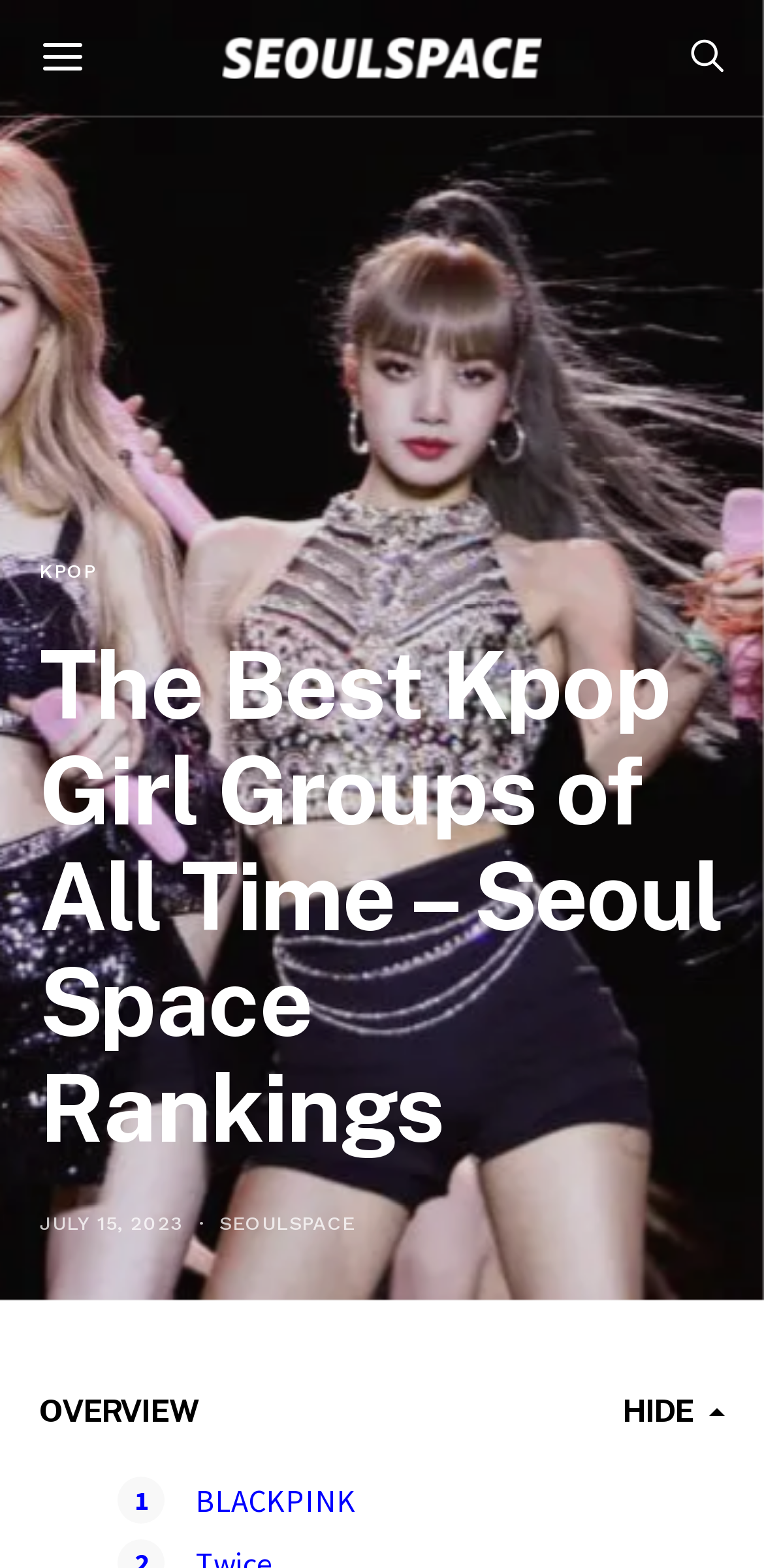Produce an elaborate caption capturing the essence of the webpage.

The webpage is about ranking the best K-pop girl groups of all time. At the top left corner, there is a button with an icon. Next to it, on the top center, is a link with the text "SEOULSPACE" accompanied by an image with the same text. On the top right corner, there is another link with an icon.

Below these elements, there is a main heading that reads "The Best Kpop Girl Groups of All Time – Seoul Space Rankings", spanning almost the entire width of the page. Underneath the heading, there are two links, one with the text "JULY 15, 2023" on the left and another with the text "SEOULSPACE" on the right.

Further down, there is a section with a heading that says "OVERVIEW HIDE" at the top. Below this heading, there is a link with the text "BLACKPINK" and a non-breaking space character. The webpage likely contains more content related to K-pop girl groups, but this is not visible in the provided accessibility tree.